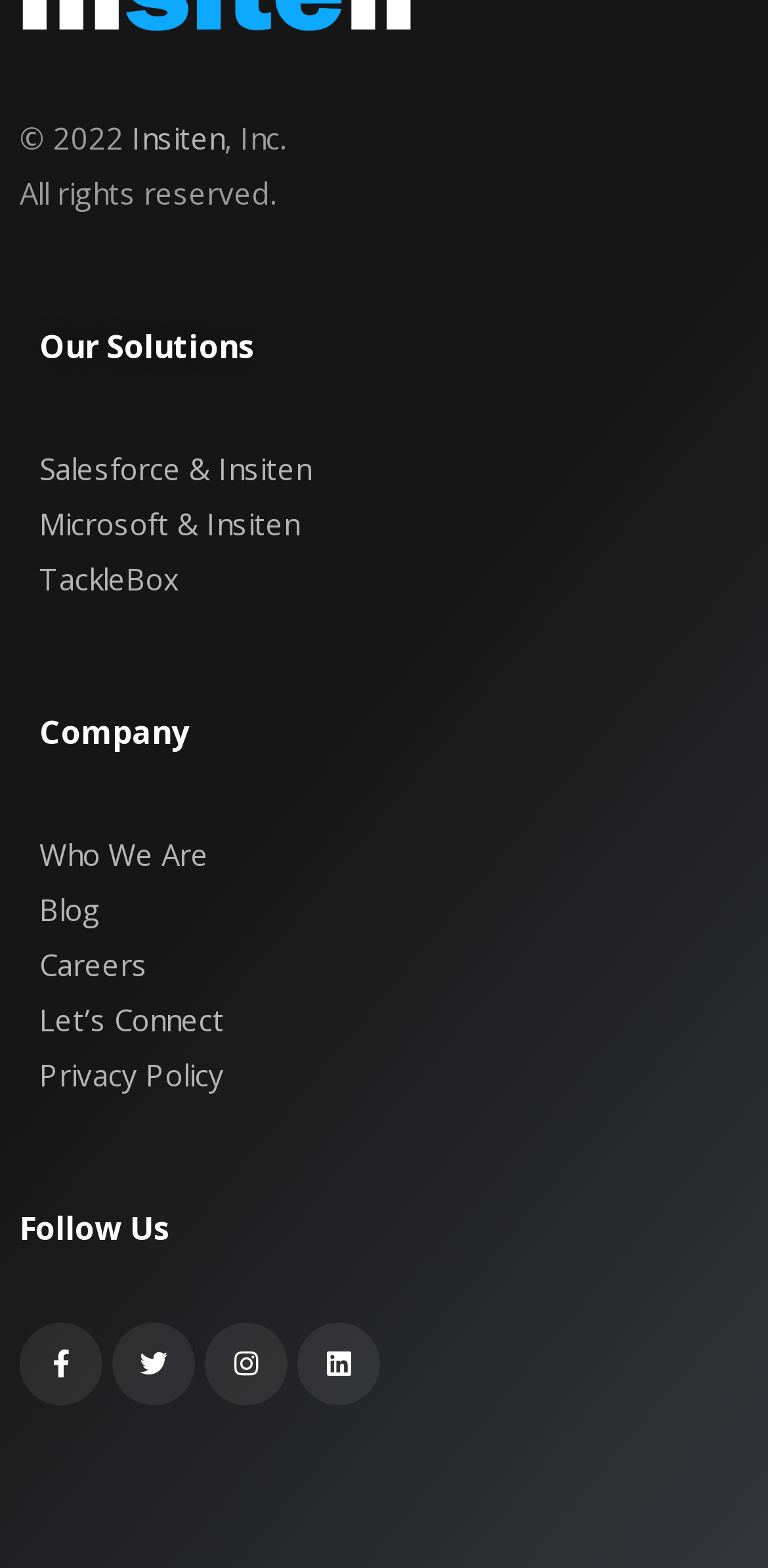Can you pinpoint the bounding box coordinates for the clickable element required for this instruction: "Read the blog"? The coordinates should be four float numbers between 0 and 1, i.e., [left, top, right, bottom].

[0.051, 0.568, 0.131, 0.593]